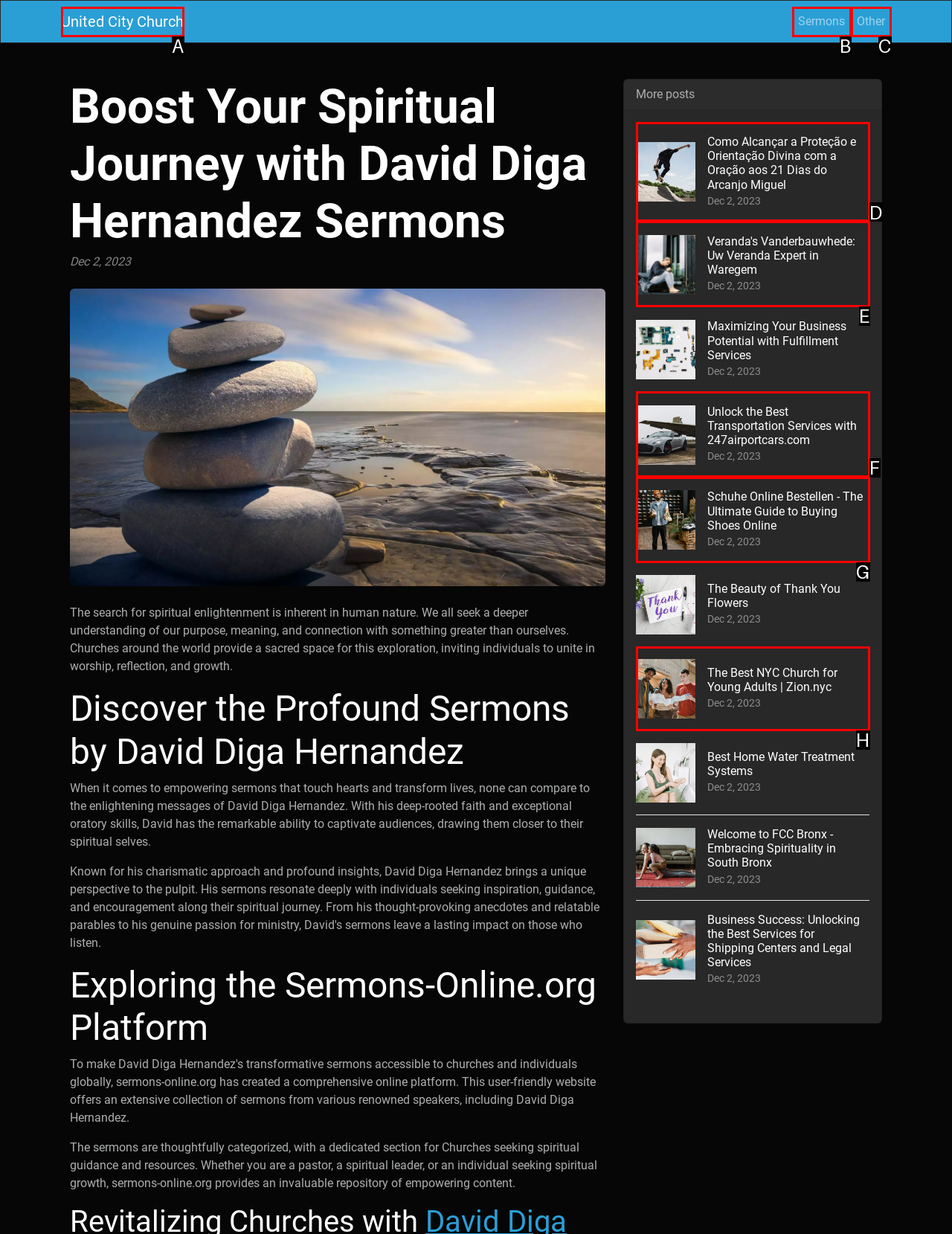Choose the HTML element that best fits the given description: Other. Answer by stating the letter of the option.

C